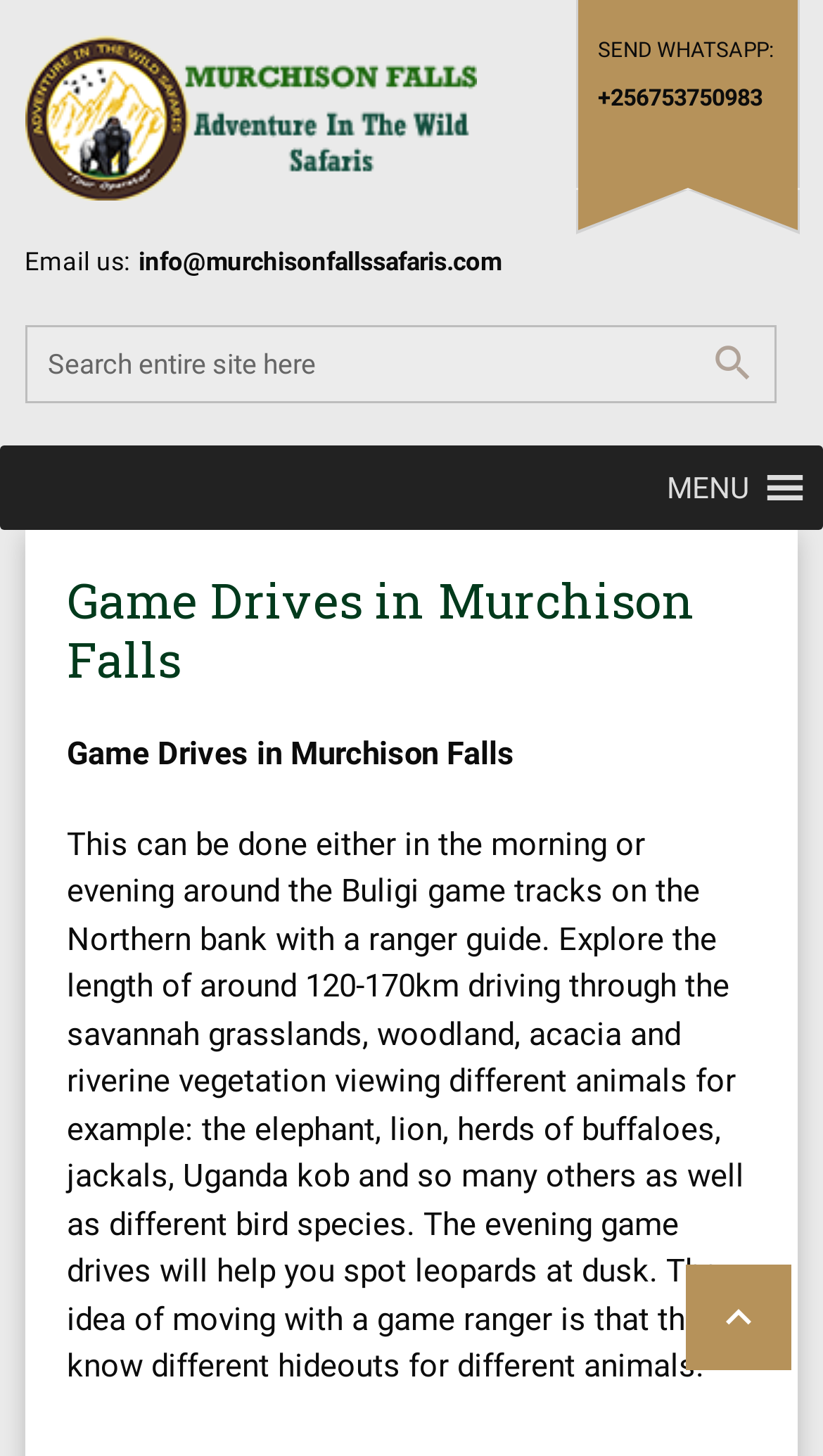Provide the bounding box coordinates of the HTML element described as: "name="searchsubmit"". The bounding box coordinates should be four float numbers between 0 and 1, i.e., [left, top, right, bottom].

[0.849, 0.223, 0.944, 0.277]